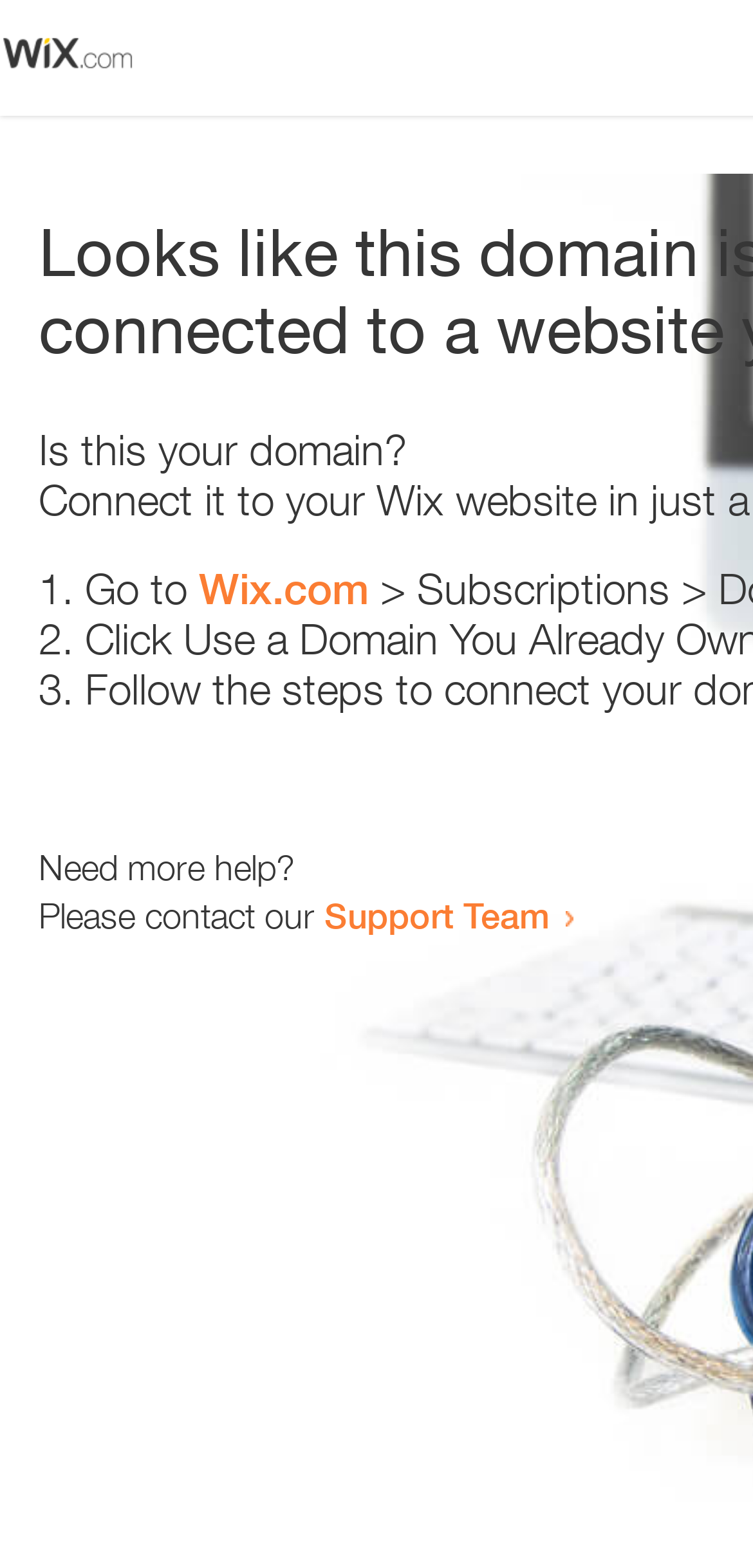Provide a short answer using a single word or phrase for the following question: 
How many list markers are there?

3